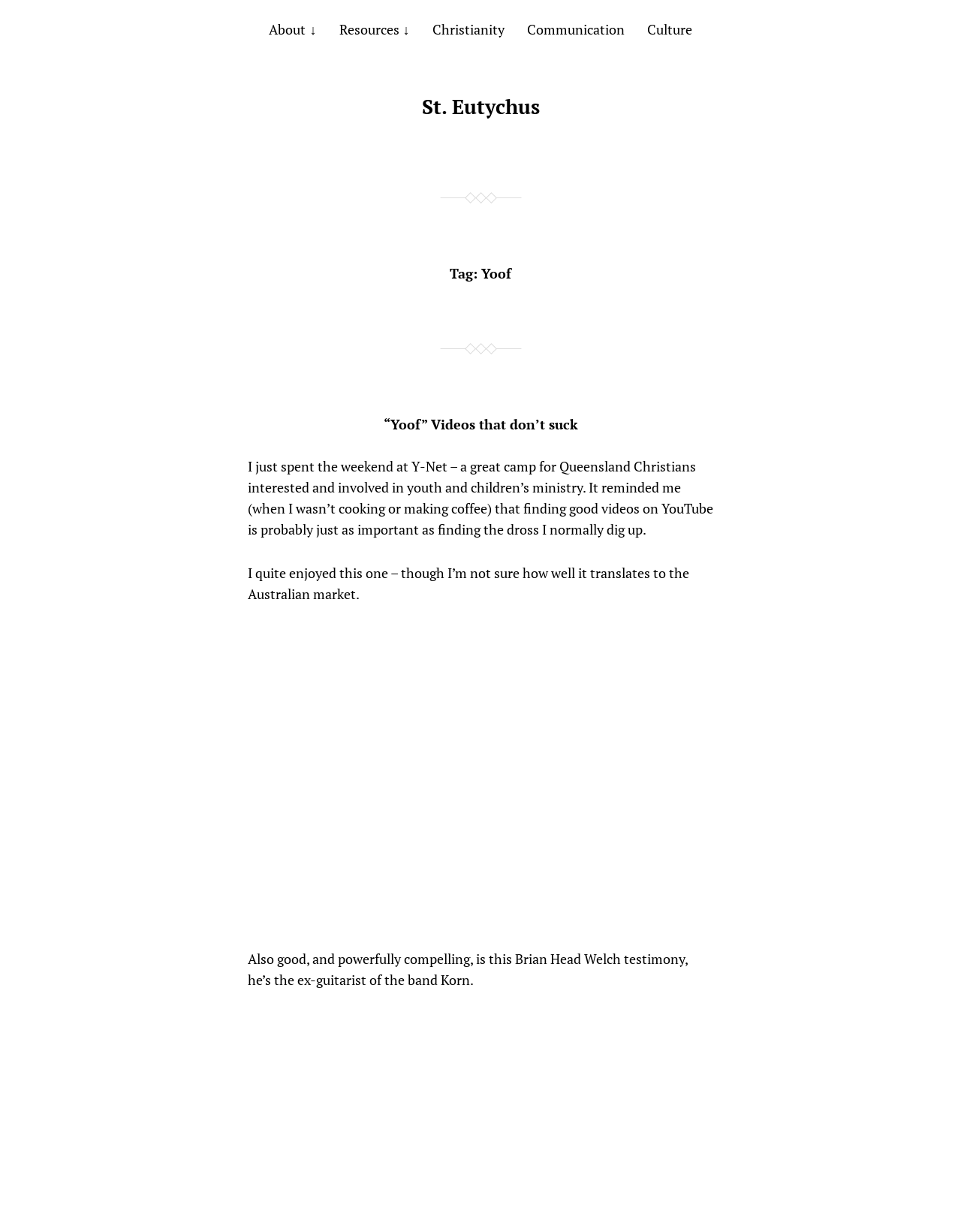Please provide the bounding box coordinates for the UI element as described: "“Yoof” Videos that don’t suck". The coordinates must be four floats between 0 and 1, represented as [left, top, right, bottom].

[0.399, 0.337, 0.601, 0.352]